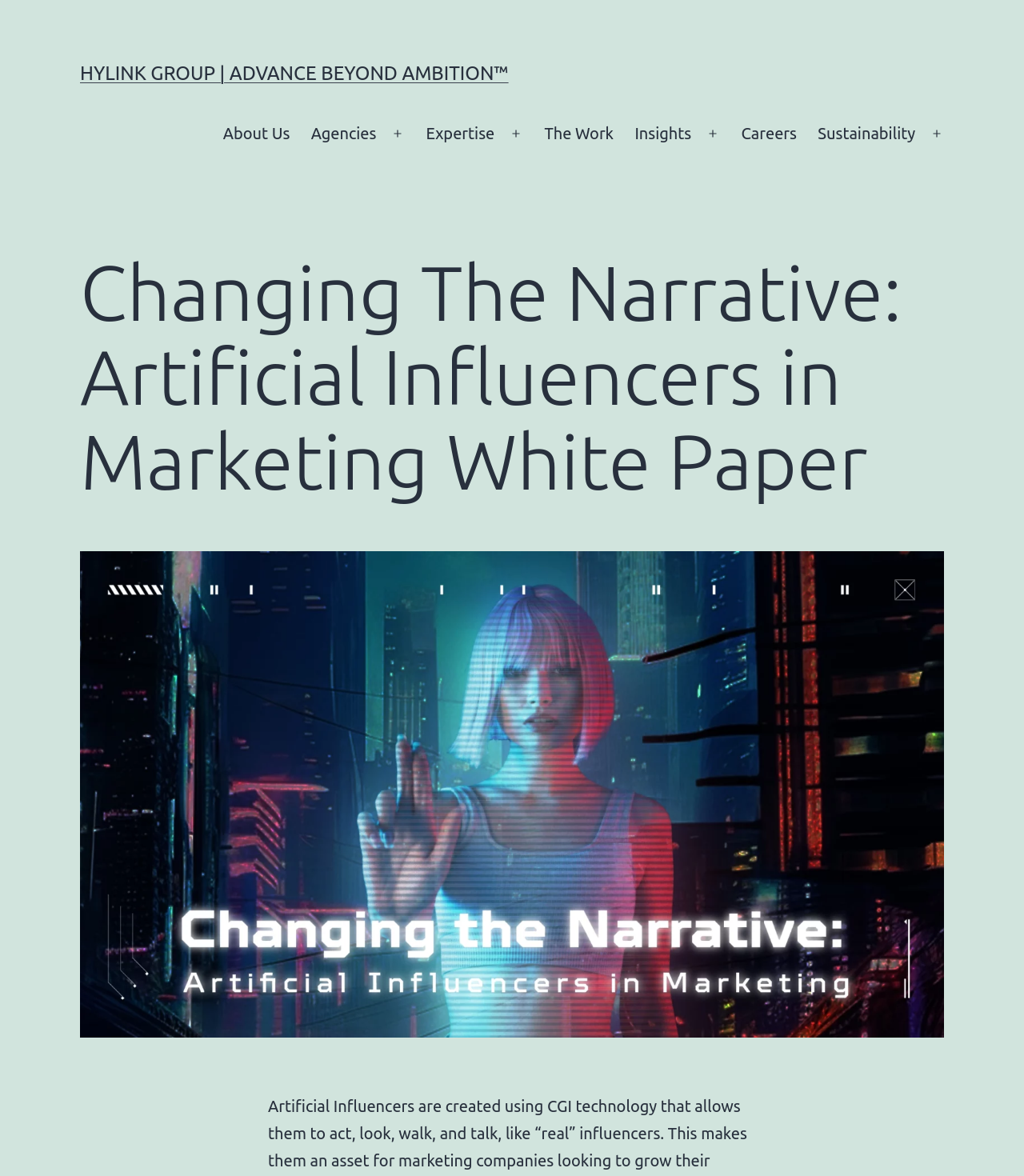Please specify the coordinates of the bounding box for the element that should be clicked to carry out this instruction: "Open the 'Agencies' menu". The coordinates must be four float numbers between 0 and 1, formatted as [left, top, right, bottom].

[0.293, 0.097, 0.378, 0.131]